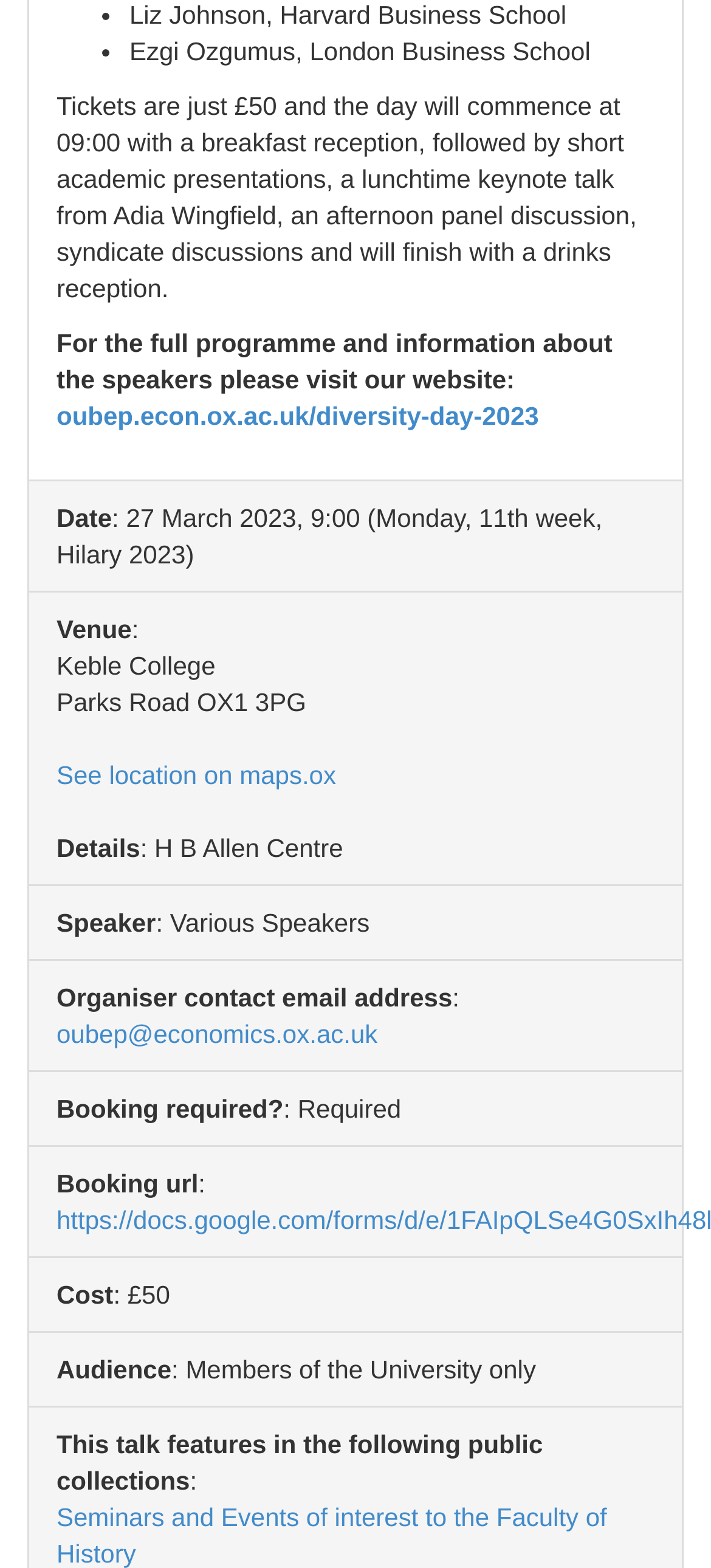Who are the speakers of the event?
Please look at the screenshot and answer in one word or a short phrase.

Various Speakers